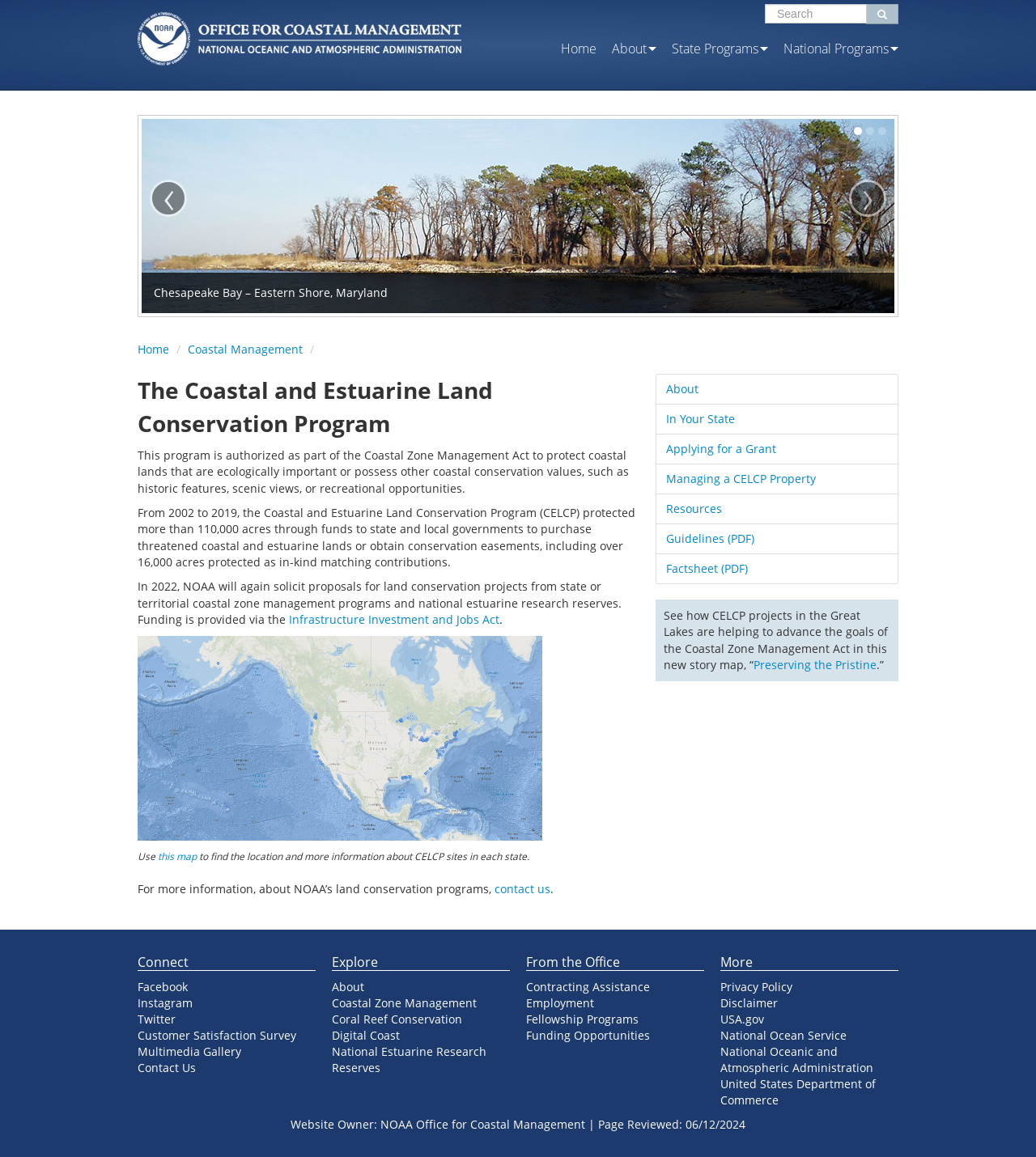Find the bounding box coordinates of the element to click in order to complete the given instruction: "Check the 'Customer Satisfaction Survey'."

[0.133, 0.888, 0.286, 0.902]